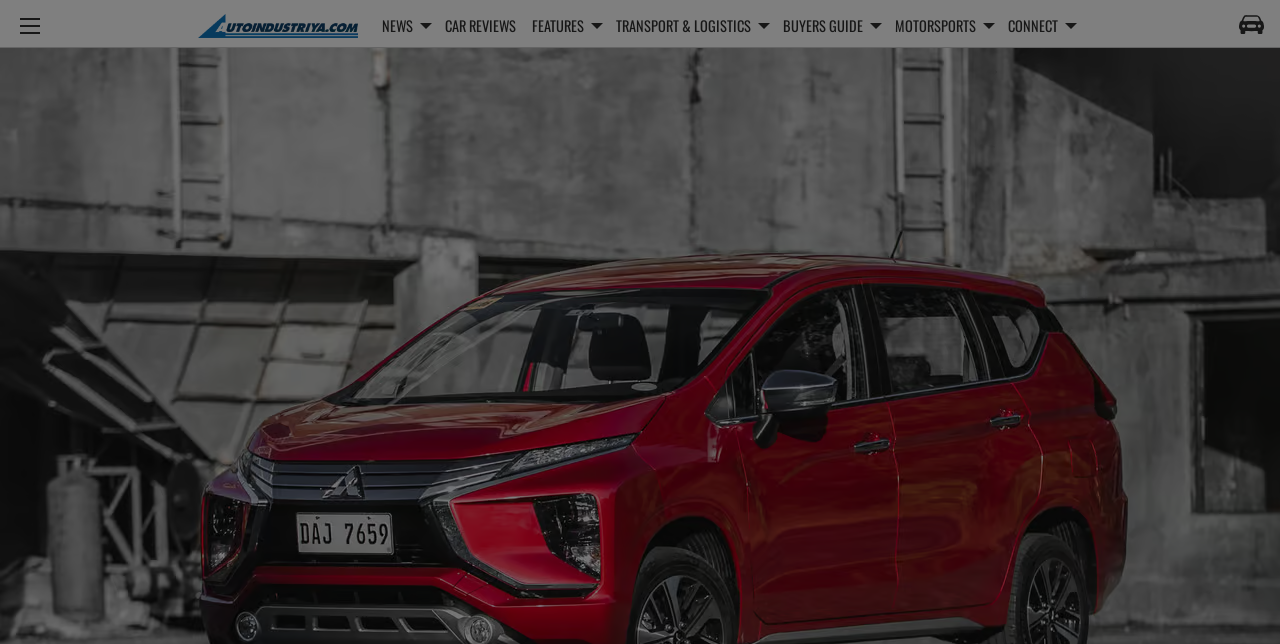Please identify the bounding box coordinates of the clickable area that will fulfill the following instruction: "Select the NEWS menu". The coordinates should be in the format of four float numbers between 0 and 1, i.e., [left, top, right, bottom].

[0.292, 0.017, 0.341, 0.064]